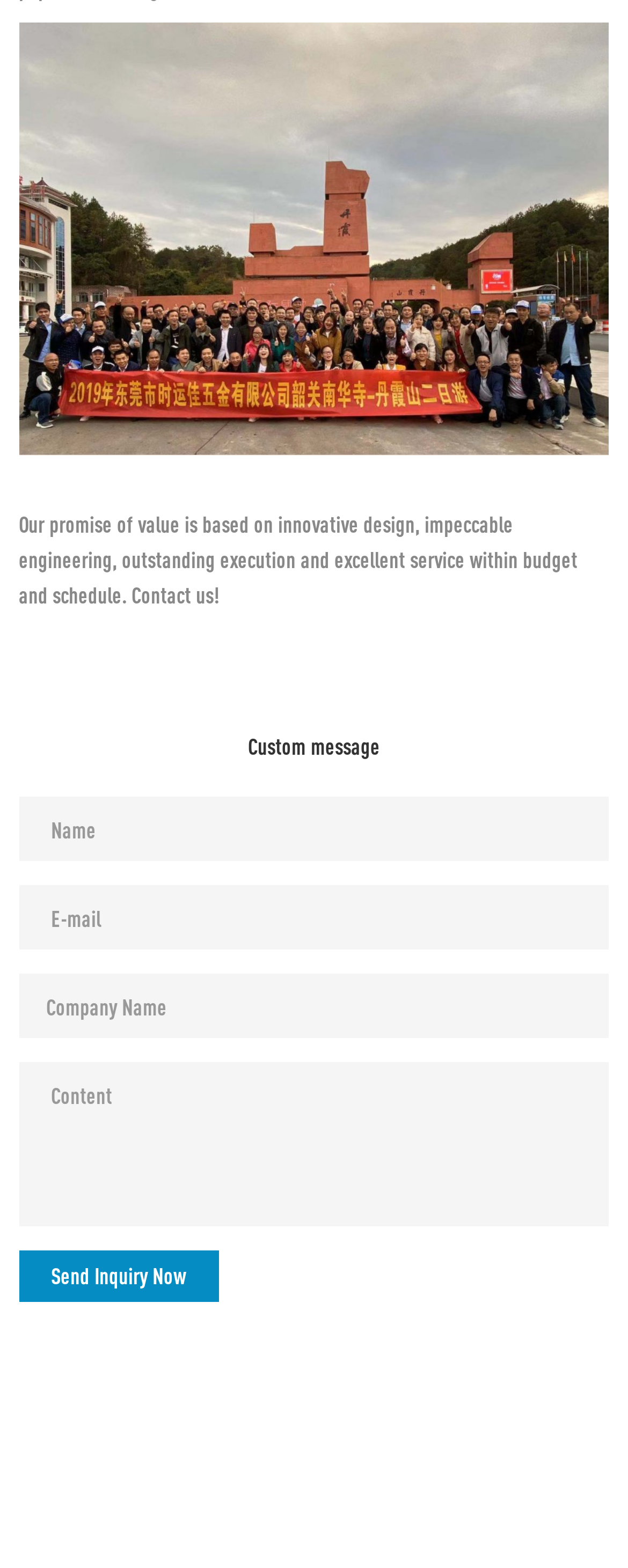What is the company's promise of value based on?
Please provide an in-depth and detailed response to the question.

The company's promise of value is based on innovative design, impeccable engineering, outstanding execution, and excellent service within budget and schedule, as stated in the StaticText element with the text 'Our promise of value is based on innovative design, impeccable engineering, outstanding execution and excellent service within budget and schedule. Contact us!'.